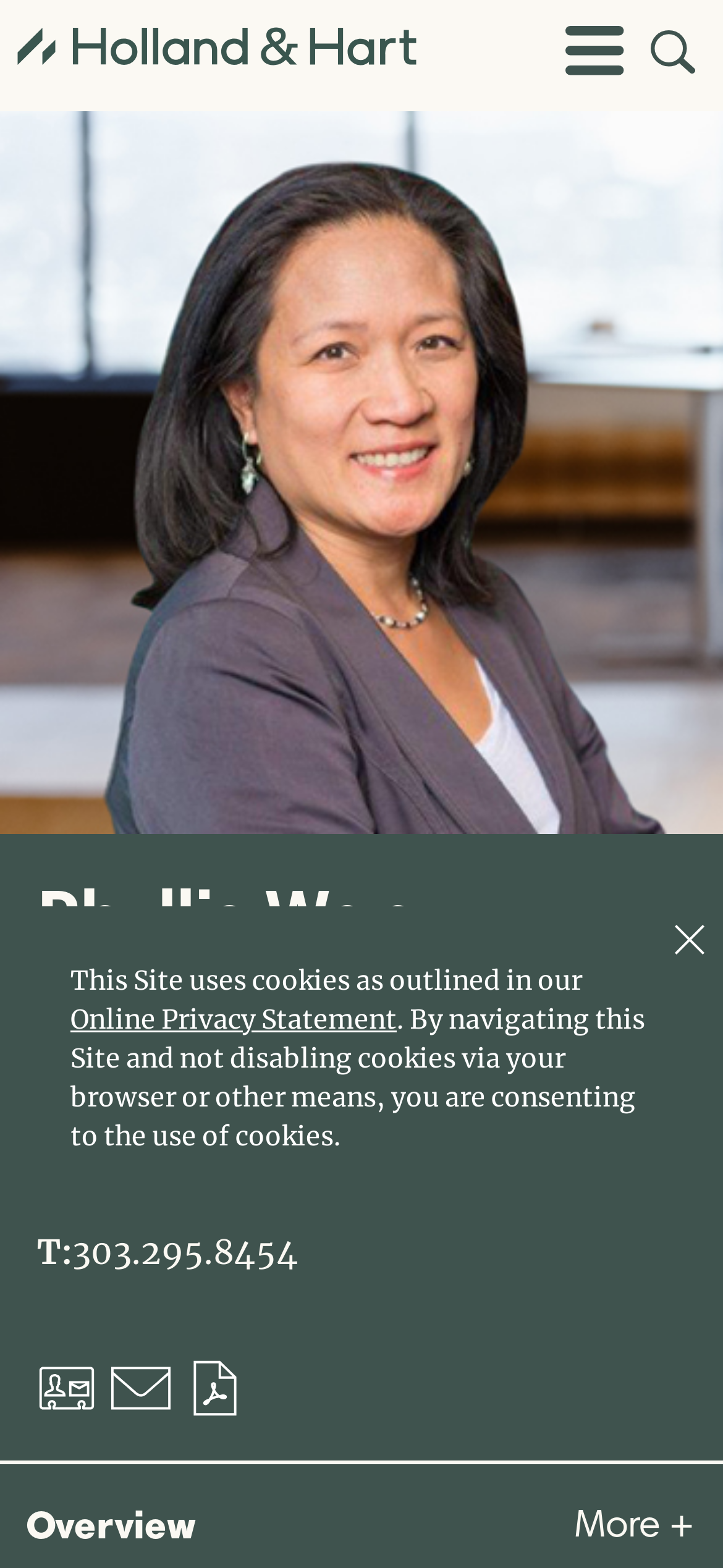What is the address of Phyllis Wan's office?
Look at the screenshot and give a one-word or phrase answer.

555 17th Street, Suite 3200 Denver, CO 80202